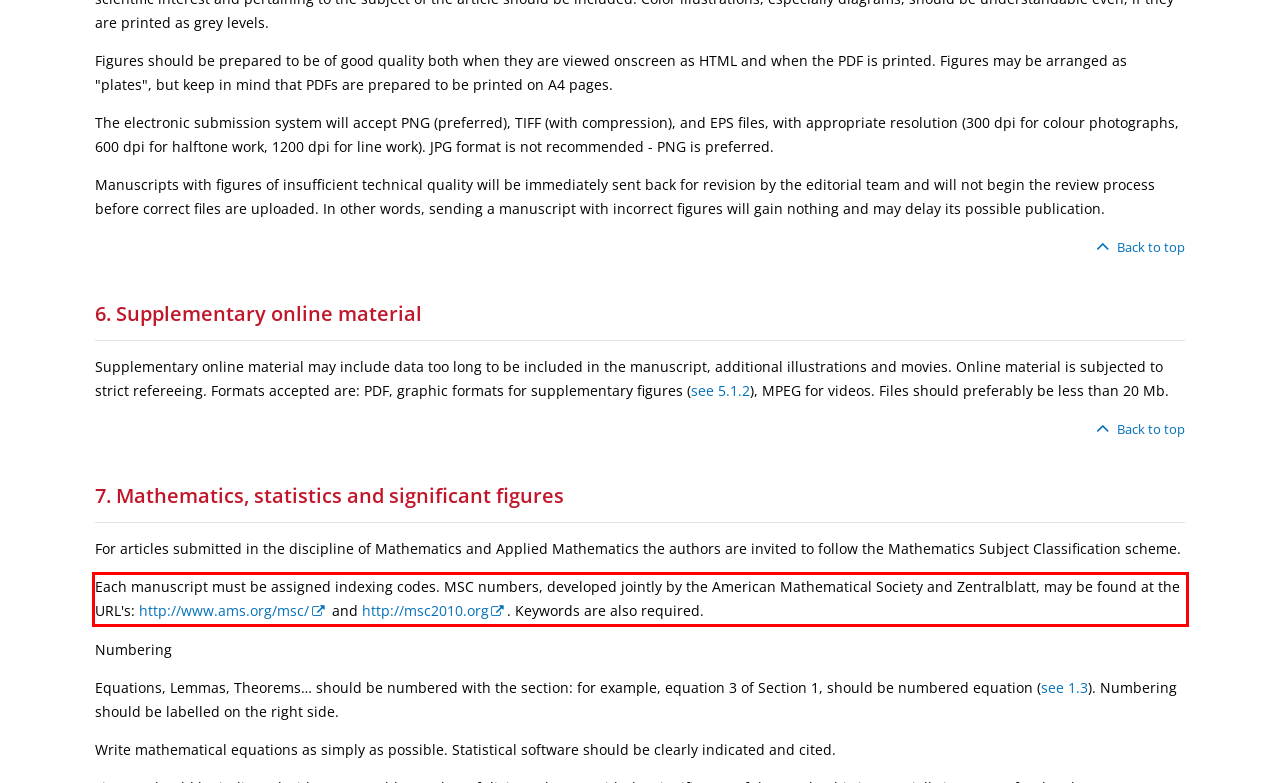Please recognize and transcribe the text located inside the red bounding box in the webpage image.

Each manuscript must be assigned indexing codes. MSC numbers, developed jointly by the American Mathematical Society and Zentralblatt, may be found at the URL's: http://www.ams.org/msc/ and http://msc2010.org. Keywords are also required.